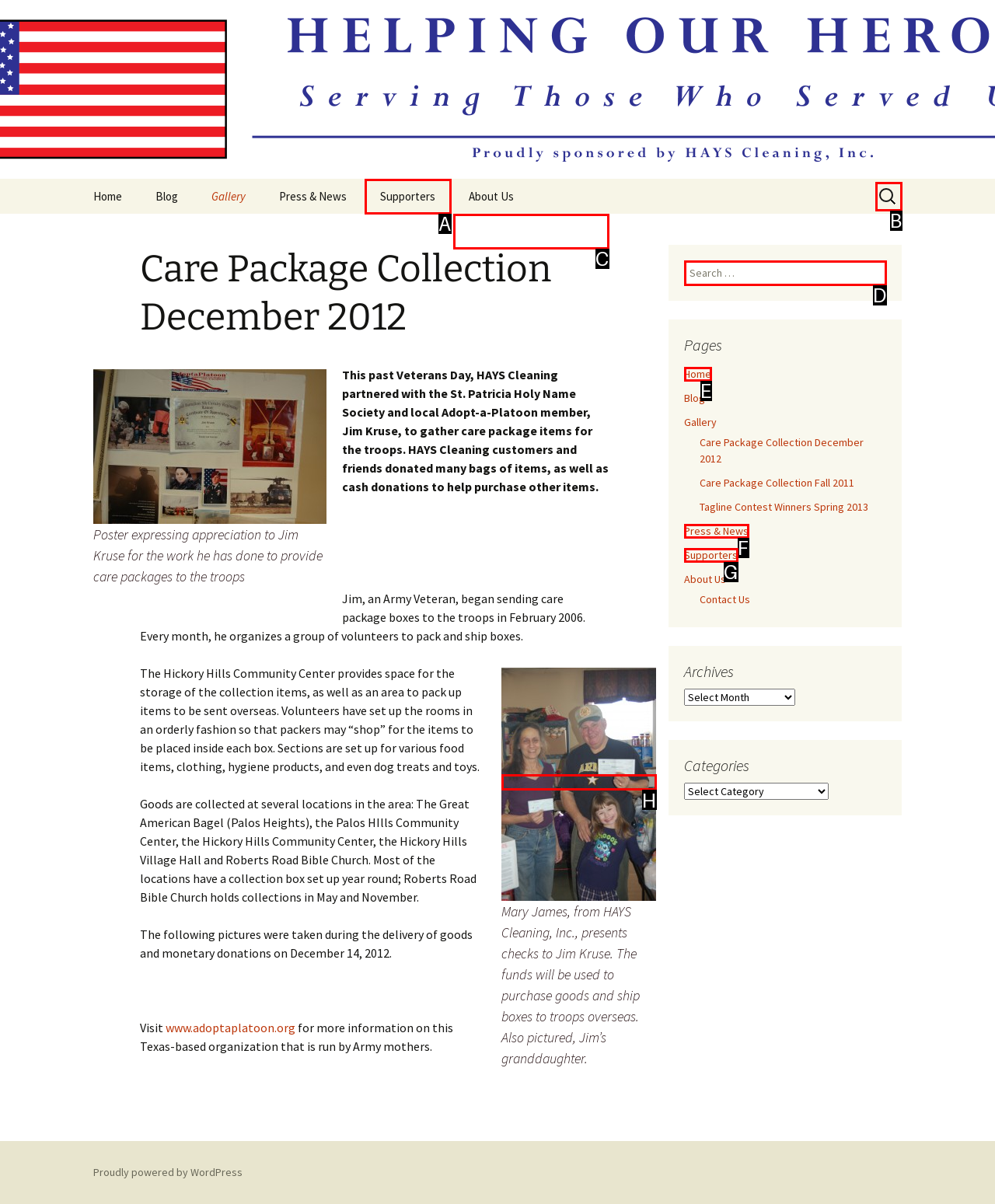Given the description: Supporters, identify the HTML element that fits best. Respond with the letter of the correct option from the choices.

G